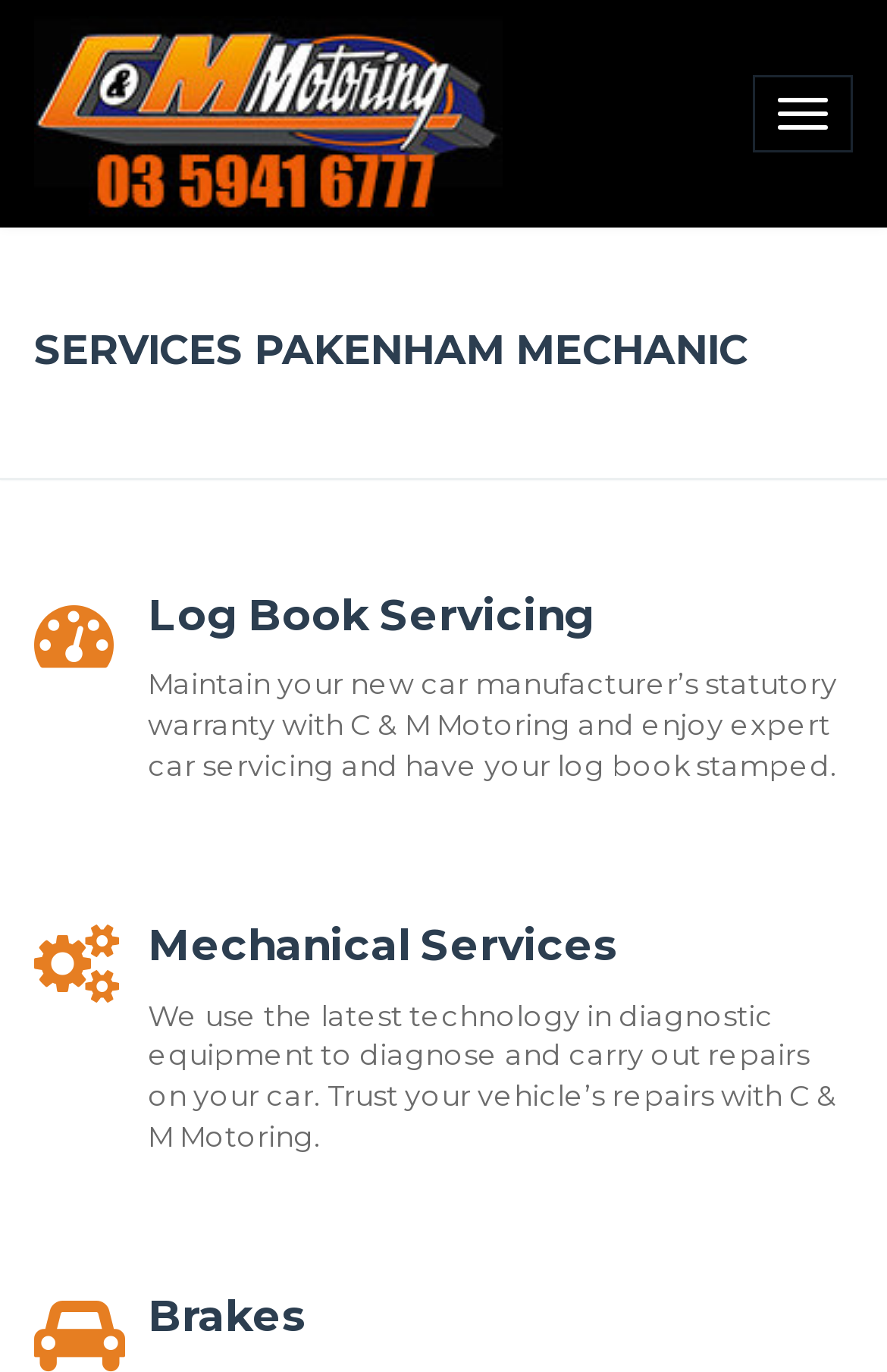Find the primary header on the webpage and provide its text.

SERVICES PAKENHAM MECHANIC